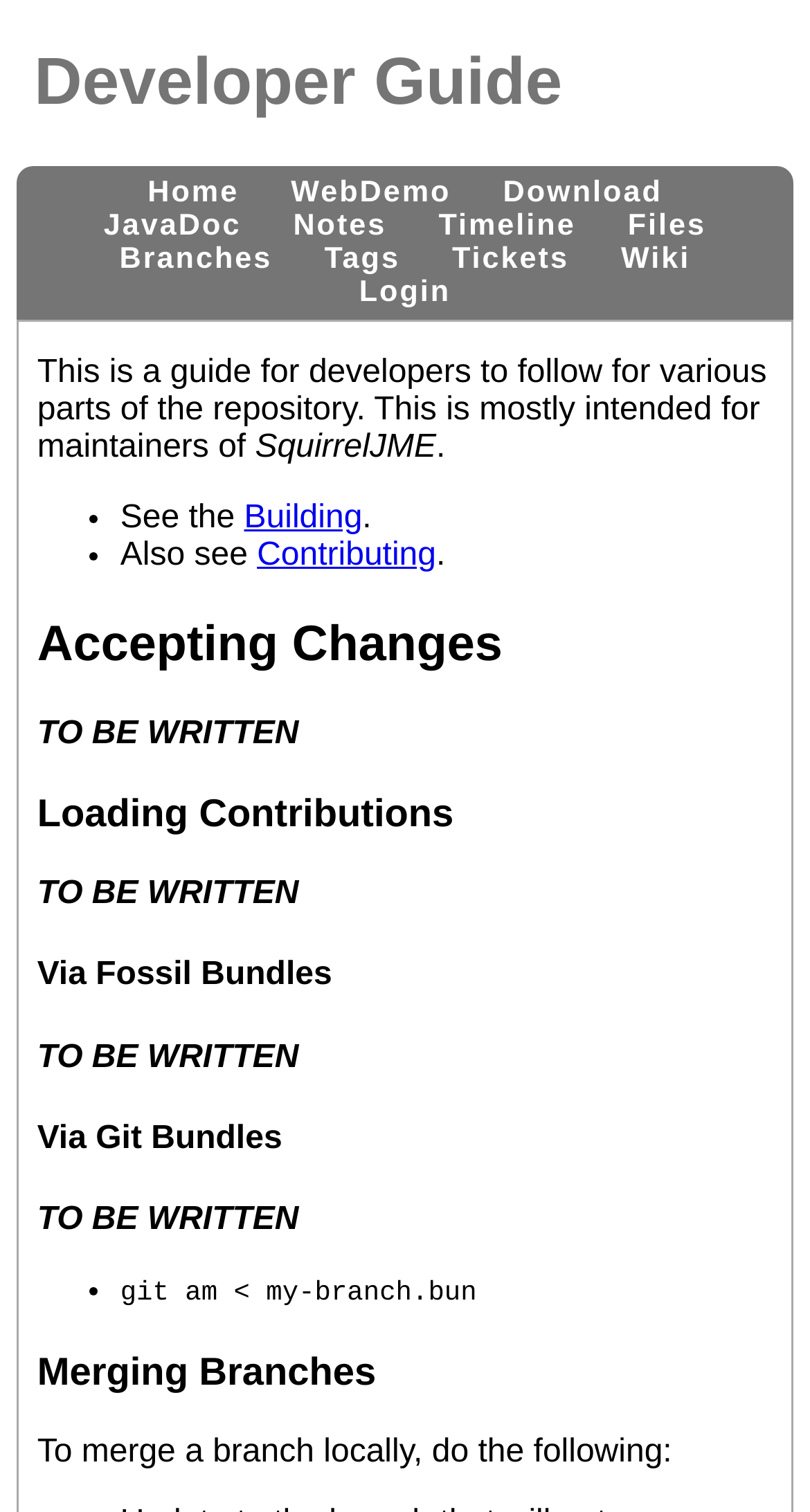Refer to the image and provide an in-depth answer to the question:
What is the first step to merge a branch locally?

The static text 'To merge a branch locally, do the following:' is present, but the actual steps are not specified, so it is not possible to determine the first step.